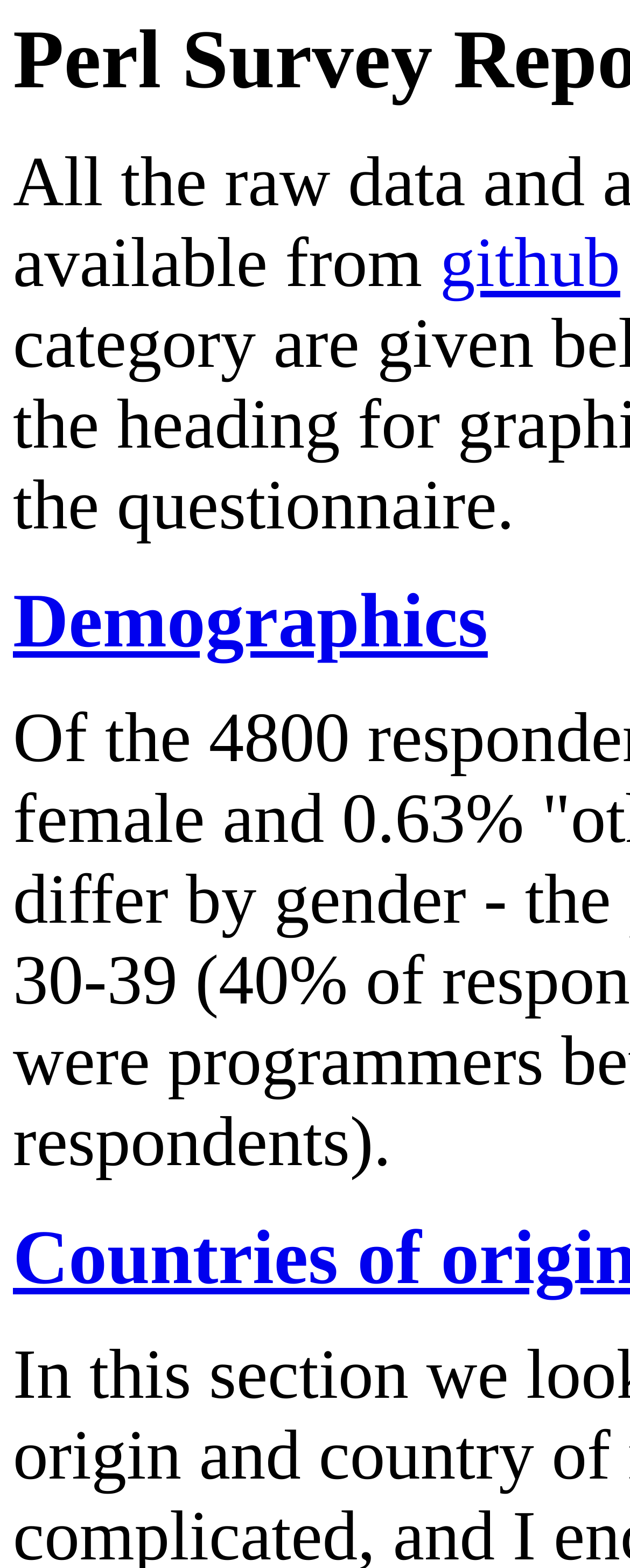Give the bounding box coordinates for the element described as: "github".

[0.698, 0.144, 0.985, 0.193]